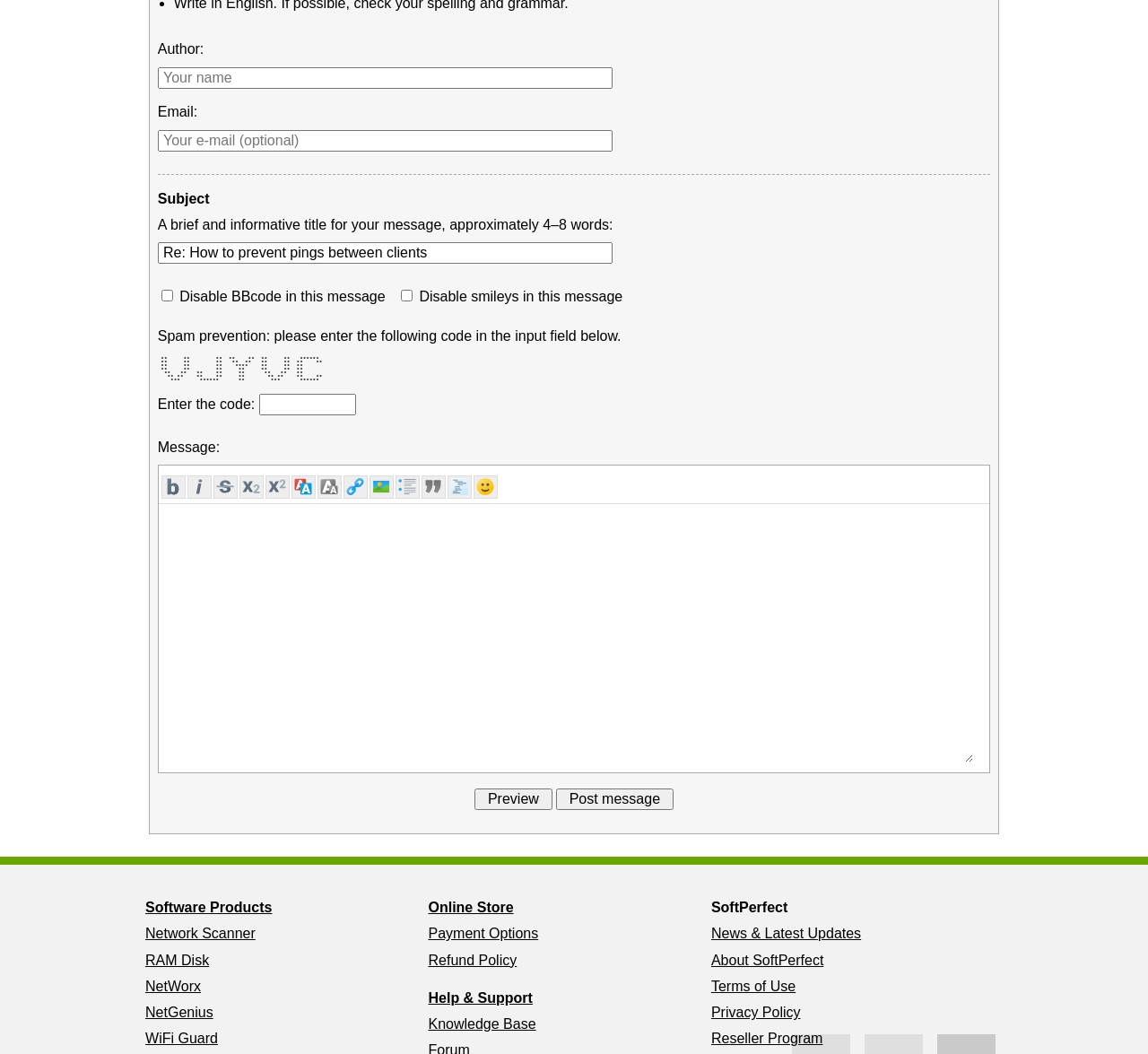Find the bounding box coordinates for the element that must be clicked to complete the instruction: "Enter the spam prevention code". The coordinates should be four float numbers between 0 and 1, indicated as [left, top, right, bottom].

[0.226, 0.374, 0.31, 0.394]